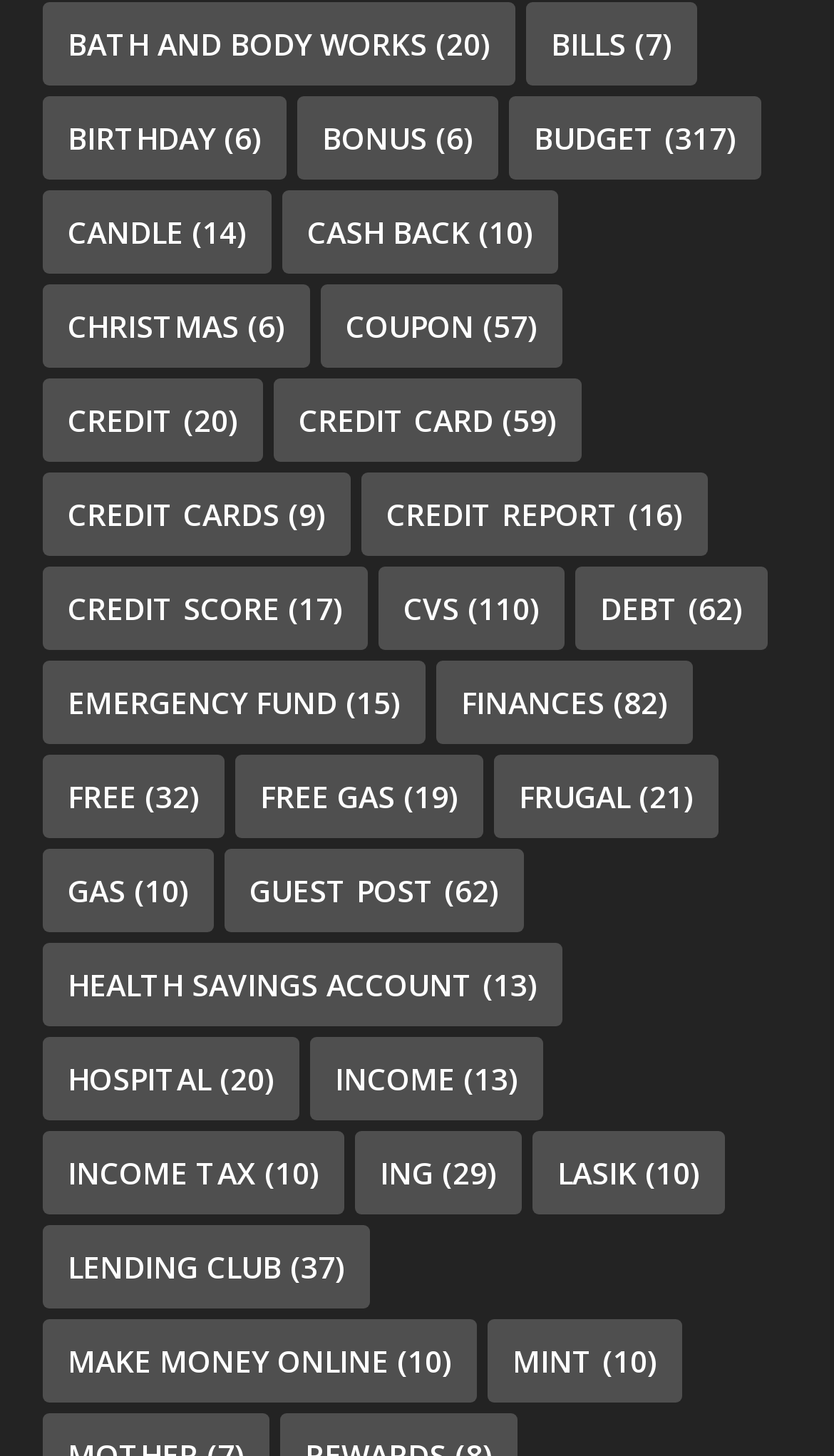Answer this question in one word or a short phrase: How many items are in the 'Credit Score' category?

17